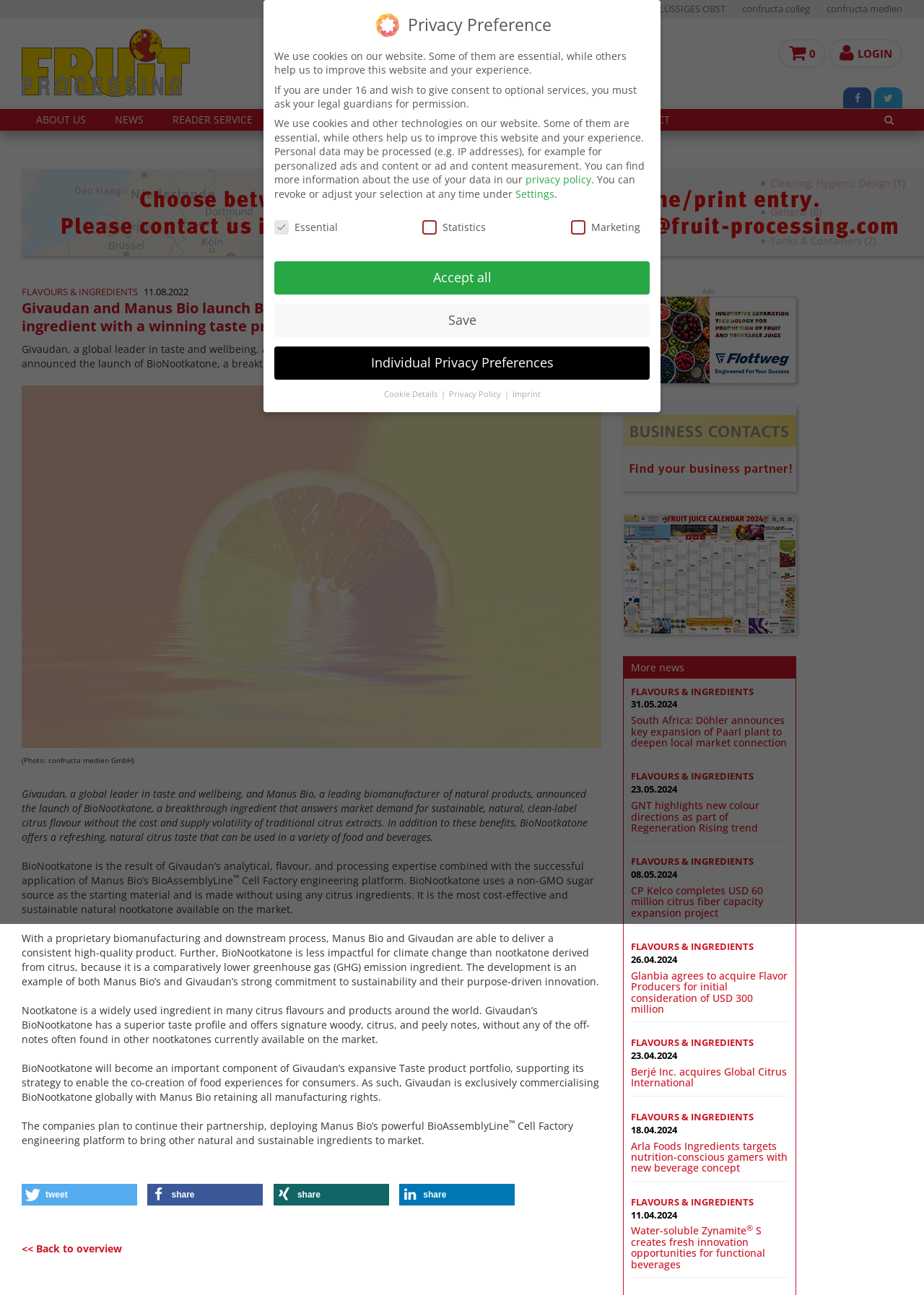Explain the contents of the webpage comprehensively.

The webpage is about a news article from FRUIT PROCESSING magazine, with a focus on the launch of BioNootkatone, a sustainable and clean-label citrus ingredient. The article is divided into sections, with headings and paragraphs of text. There are also several images and links throughout the page.

At the top of the page, there are several links to other articles and websites, including FLÜSSIGES OBST, confructa colleg, and confructa medien. Below these links, there is a section with a heading "Ad:" and a link to "World Of Fruits 2023" with an accompanying image.

The main article begins with a heading "Givaudan and Manus Bio launch BioNootkatone, a sustainable, clean-label citrus ingredient with a winning taste profile" and a paragraph of text describing the launch. There is also an image with a caption "(Photo: confructa medien GmbH)".

The article continues with several paragraphs of text, describing the benefits and features of BioNootkatone, including its sustainability, natural taste, and cost-effectiveness. There are also several superscript symbols (™) throughout the text.

Below the main article, there are several buttons to share the article on social media platforms, including Twitter, Facebook, XING, and LinkedIn.

On the right-hand side of the page, there are several links to other news articles, including "South Africa: Döhler announces key expansion of Paarl plant to deepen local market connection", "GNT highlights new colour directions as part of Regeneration Rising trend", and "CP Kelco completes USD 60 million citrus fiber capacity expansion project". Each of these links has a heading and a brief summary of the article.

At the bottom of the page, there is a link to "More news" and several more news articles, including "Berjé Inc. acquires Global Citrus International" and "Arla Foods Ingredients targets nutrition-conscious gamers with new beverage concept".